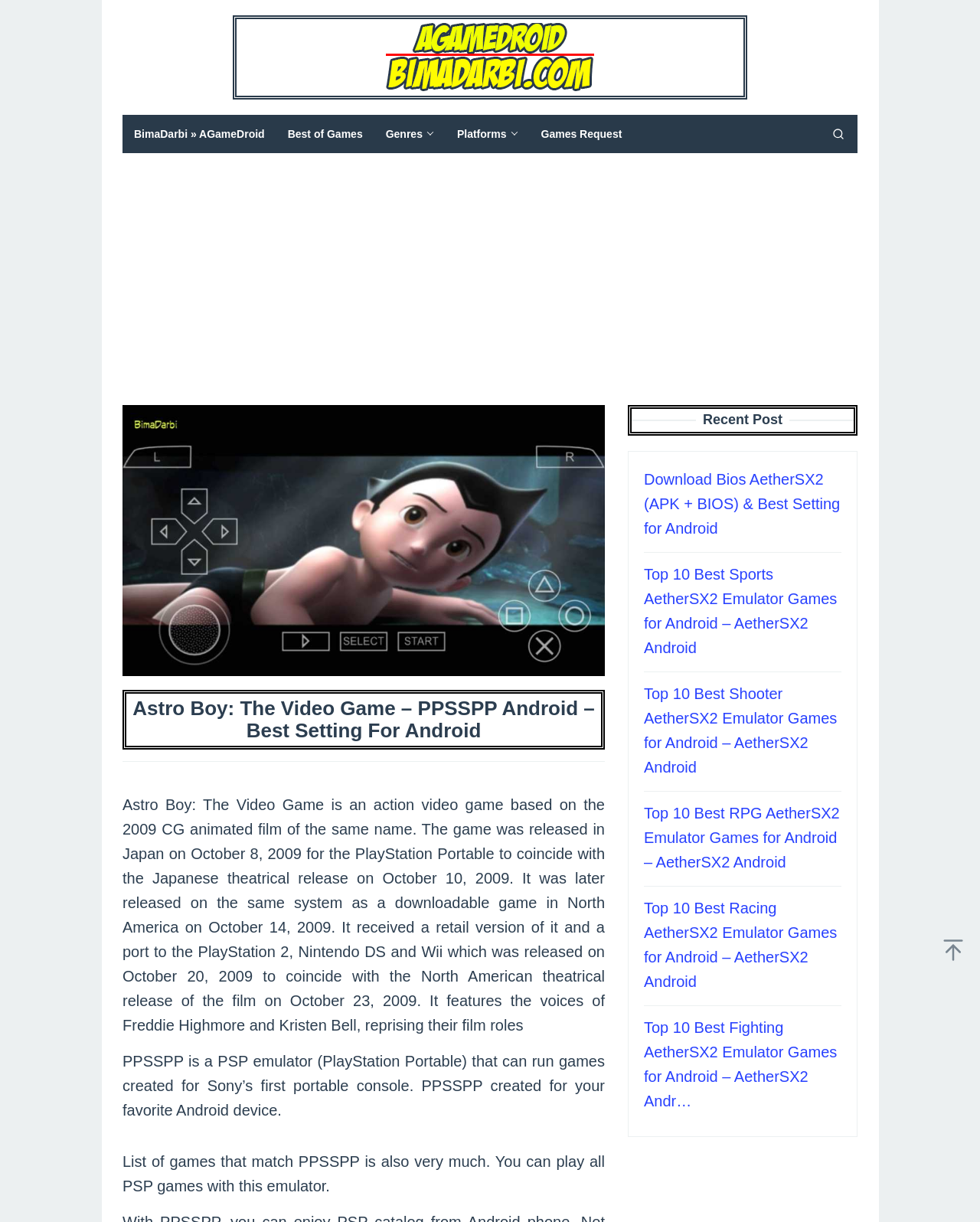Please reply with a single word or brief phrase to the question: 
What is the name of the video game?

Astro Boy: The Video Game